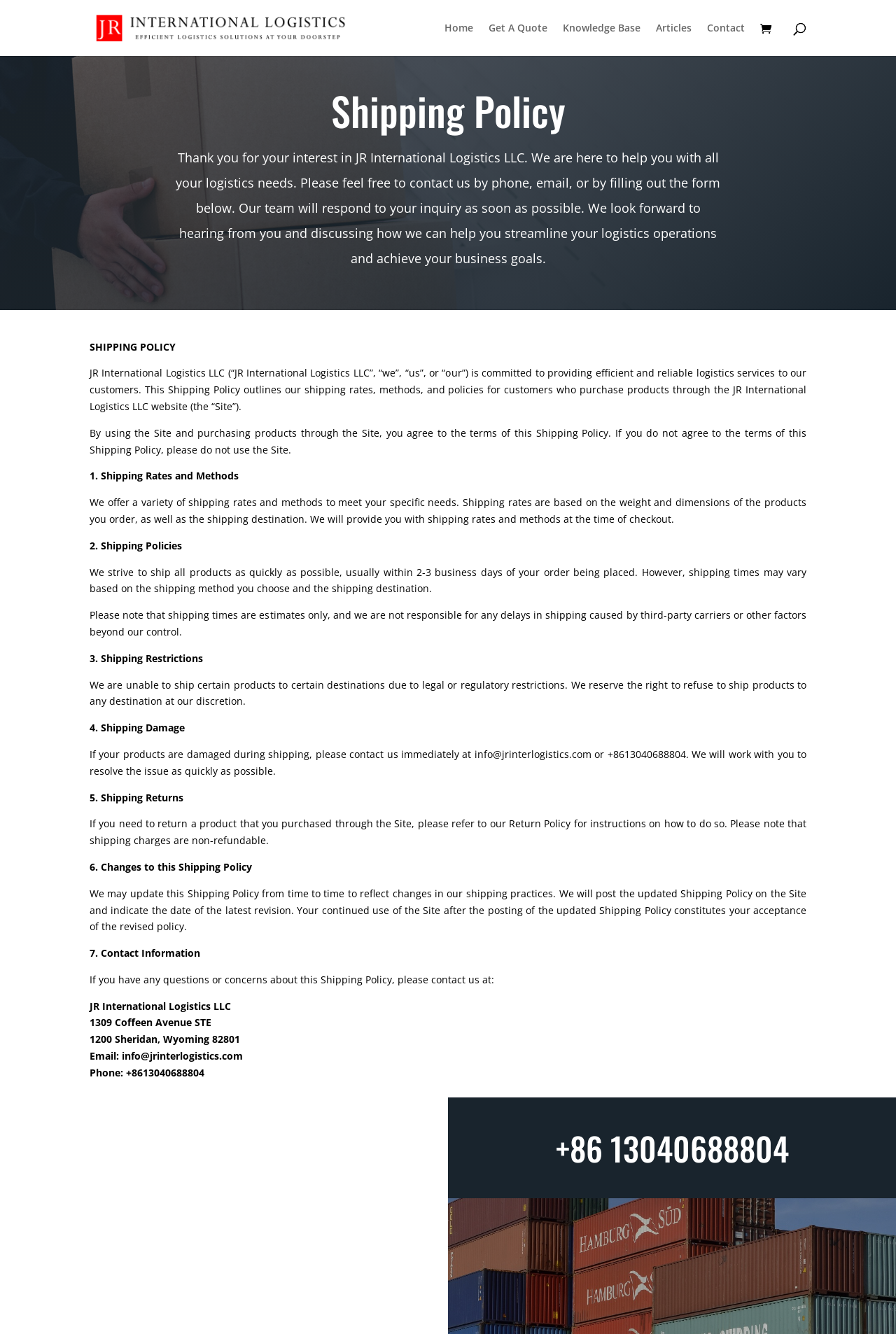Locate the coordinates of the bounding box for the clickable region that fulfills this instruction: "Contact JR International Logistics LLC".

[0.789, 0.017, 0.831, 0.042]